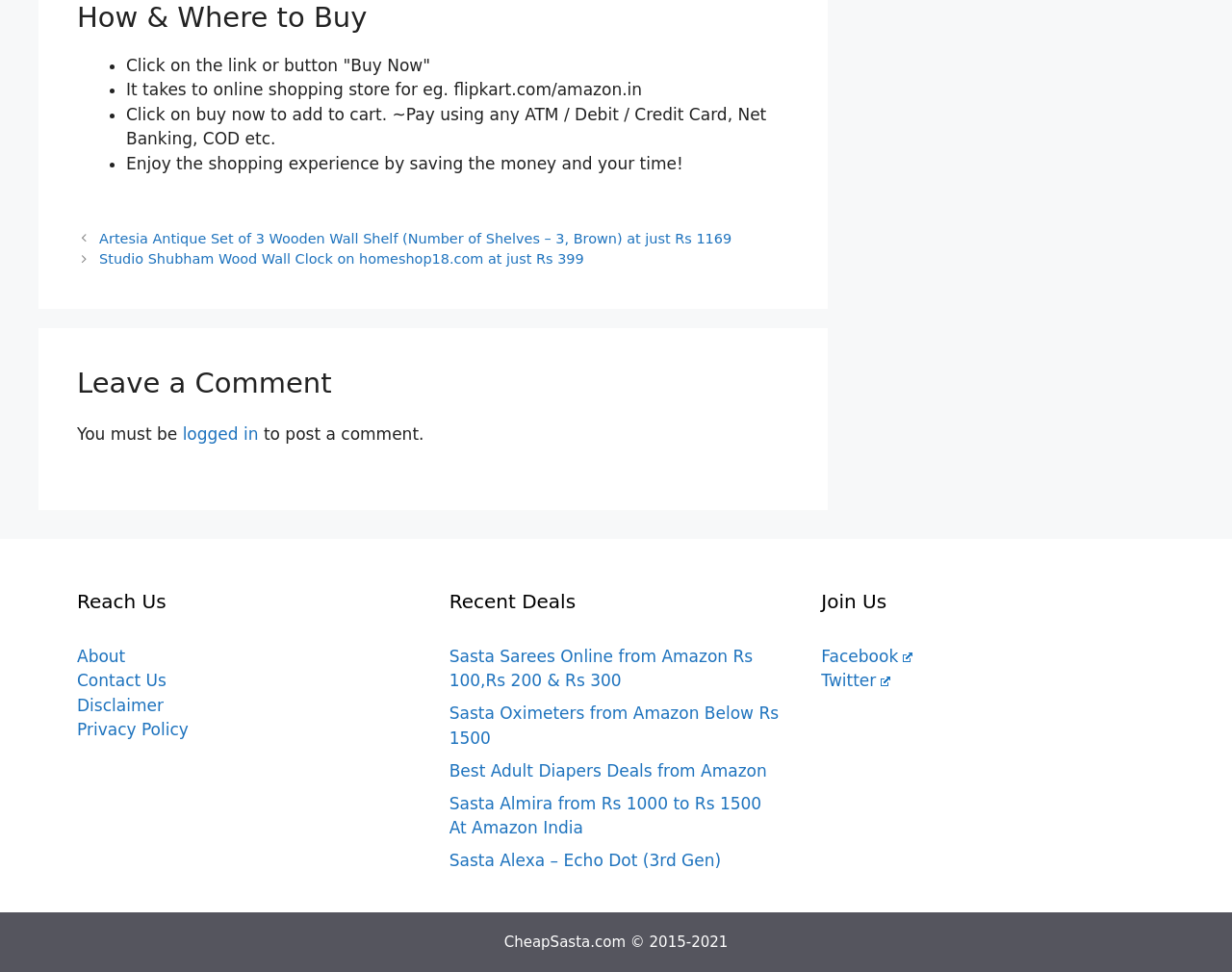Identify the bounding box for the element characterized by the following description: "Contact Us".

[0.062, 0.69, 0.135, 0.71]